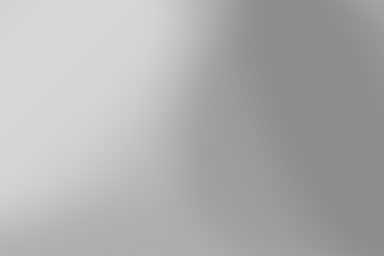What is the publication date of the review?
Please craft a detailed and exhaustive response to the question.

The publication date of the review is mentioned in the caption as July 31, 2018, which is explicitly stated in the sentence 'The review, authored by James Smythe, was published on July 31, 2018.'